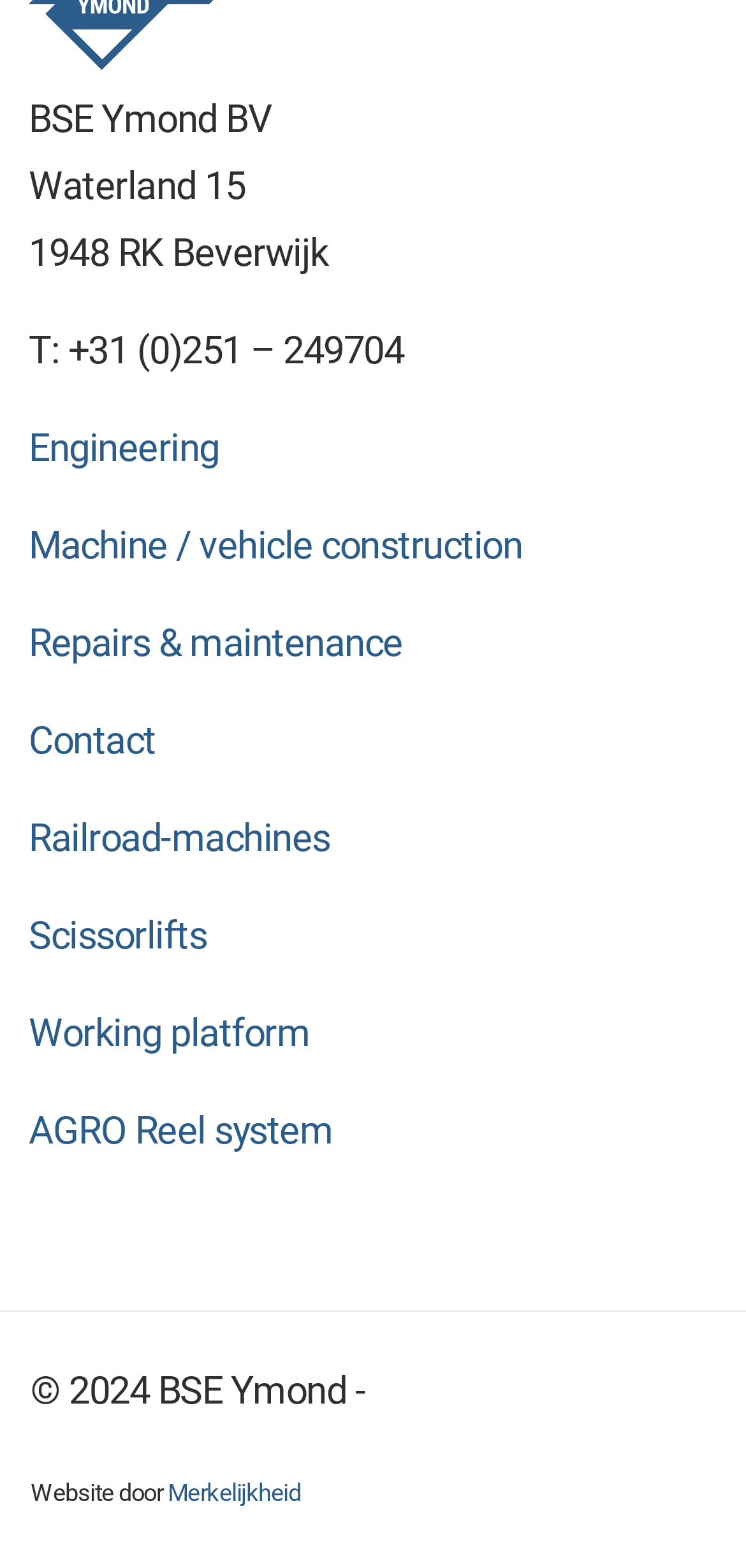Please provide a comprehensive response to the question below by analyzing the image: 
What is the phone number of the company?

The phone number of the company can be found at the top of the webpage, where it is displayed as 'T: +31 (0)251 – 249704'.